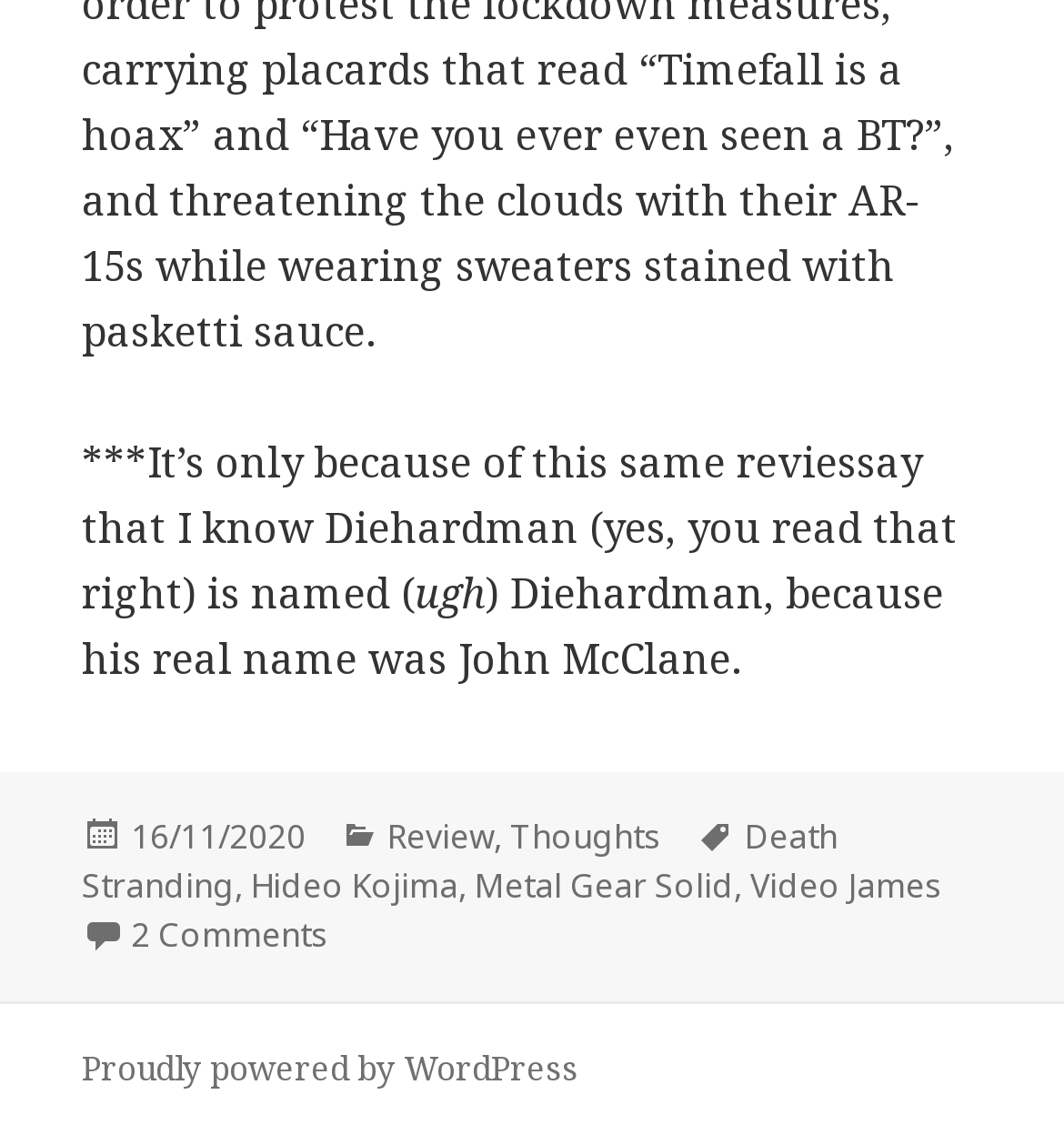Locate the bounding box coordinates of the element's region that should be clicked to carry out the following instruction: "Visit the website powered by WordPress". The coordinates need to be four float numbers between 0 and 1, i.e., [left, top, right, bottom].

[0.077, 0.922, 0.544, 0.965]